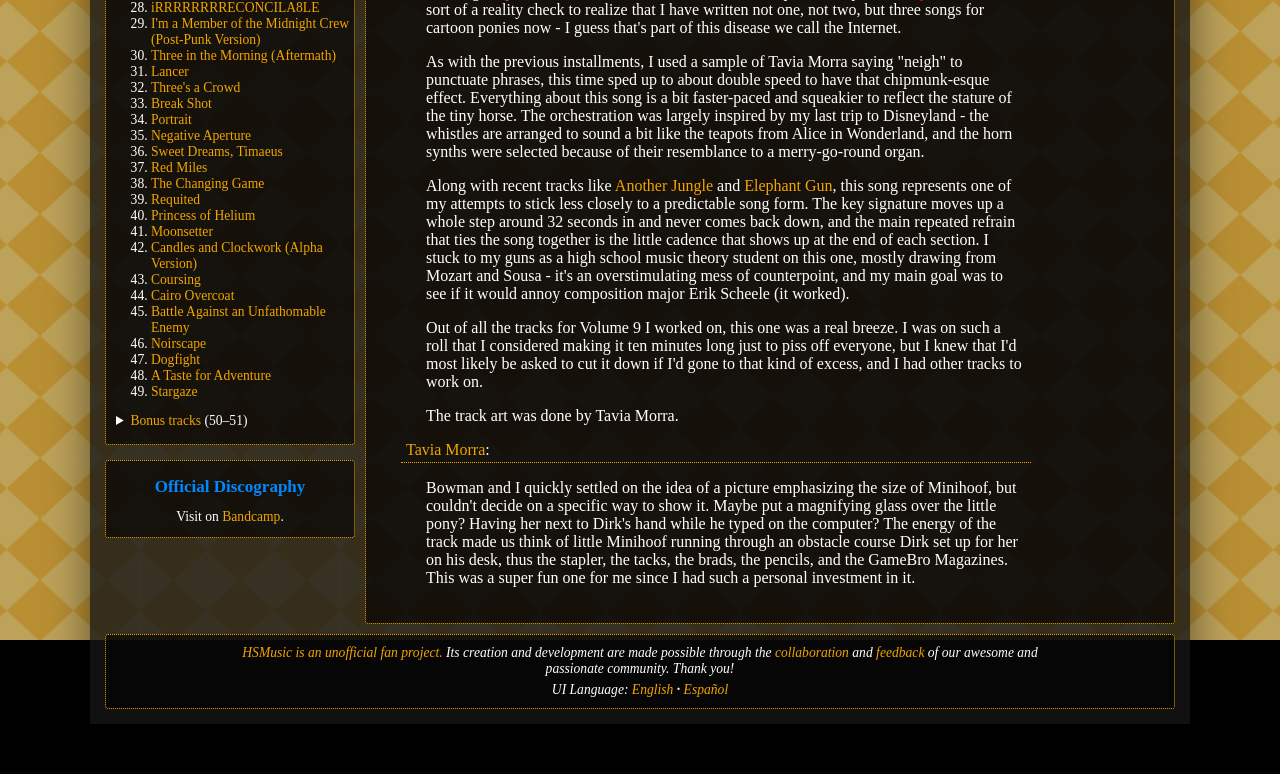Provide the bounding box for the UI element matching this description: "The Changing Game".

[0.118, 0.227, 0.206, 0.246]